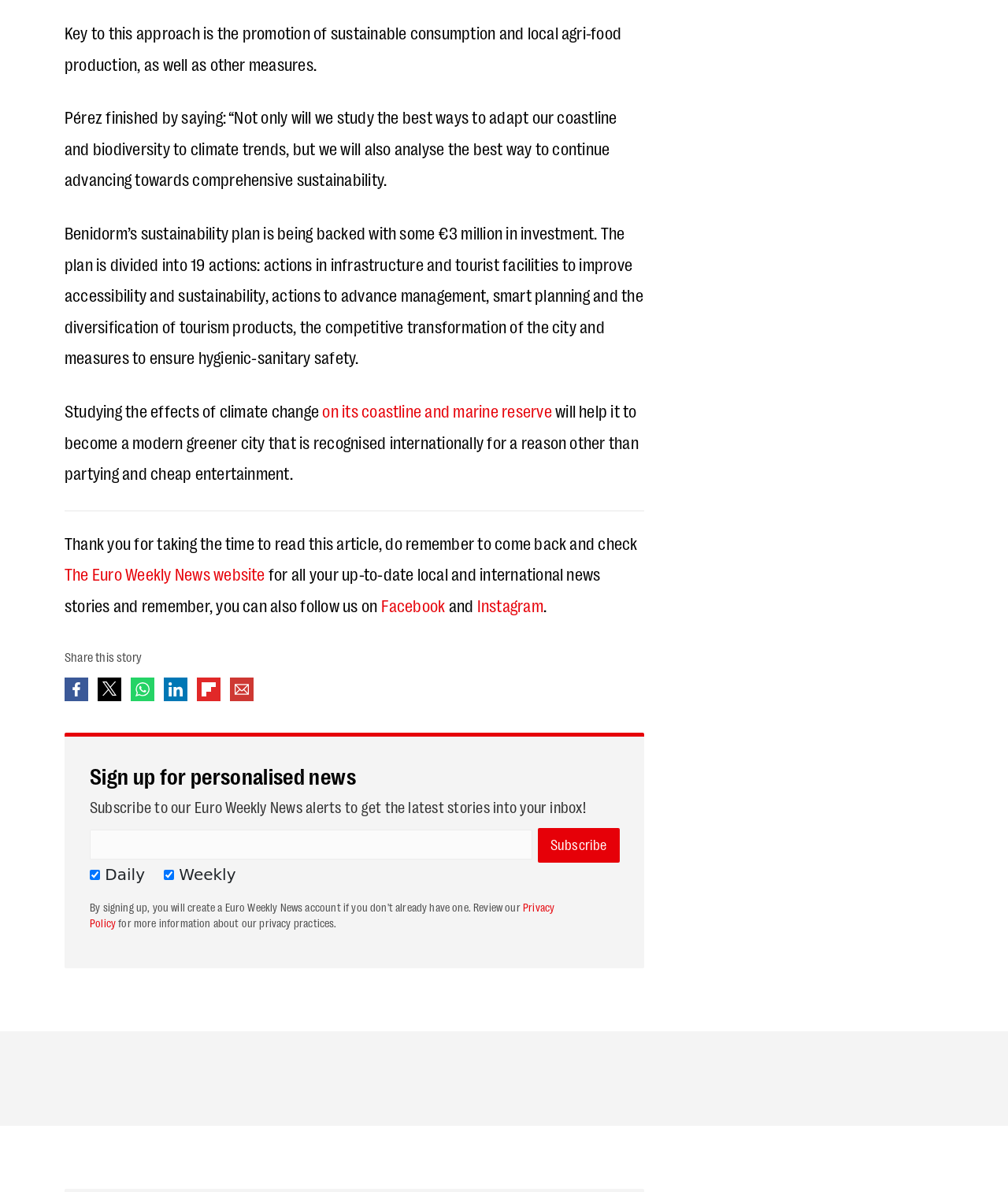Given the element description "Facebook" in the screenshot, predict the bounding box coordinates of that UI element.

[0.378, 0.498, 0.442, 0.516]